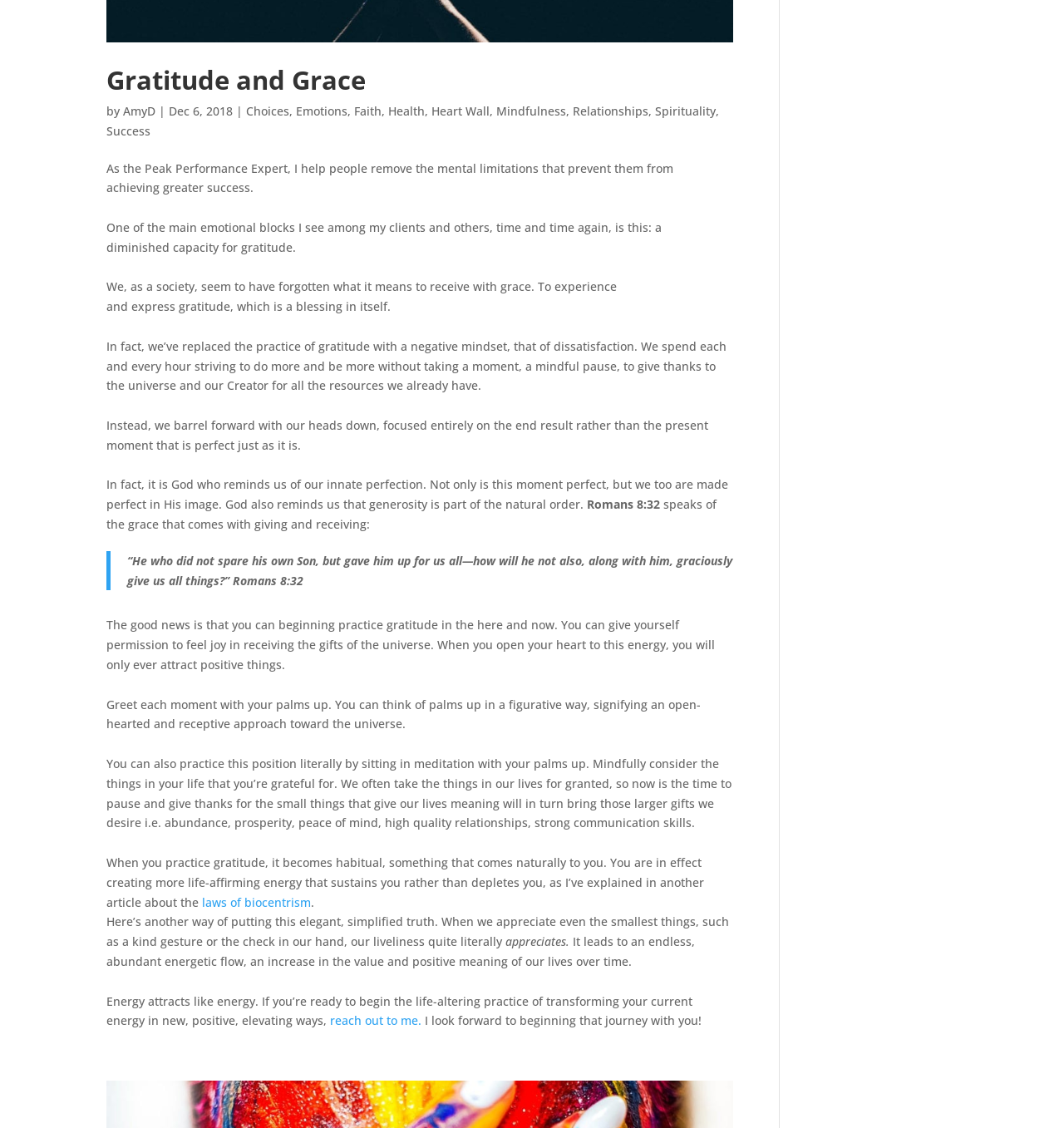Identify the bounding box coordinates for the UI element described as follows: laws of biocentrism. Use the format (top-left x, top-left y, bottom-right x, bottom-right y) and ensure all values are floating point numbers between 0 and 1.

[0.19, 0.793, 0.292, 0.807]